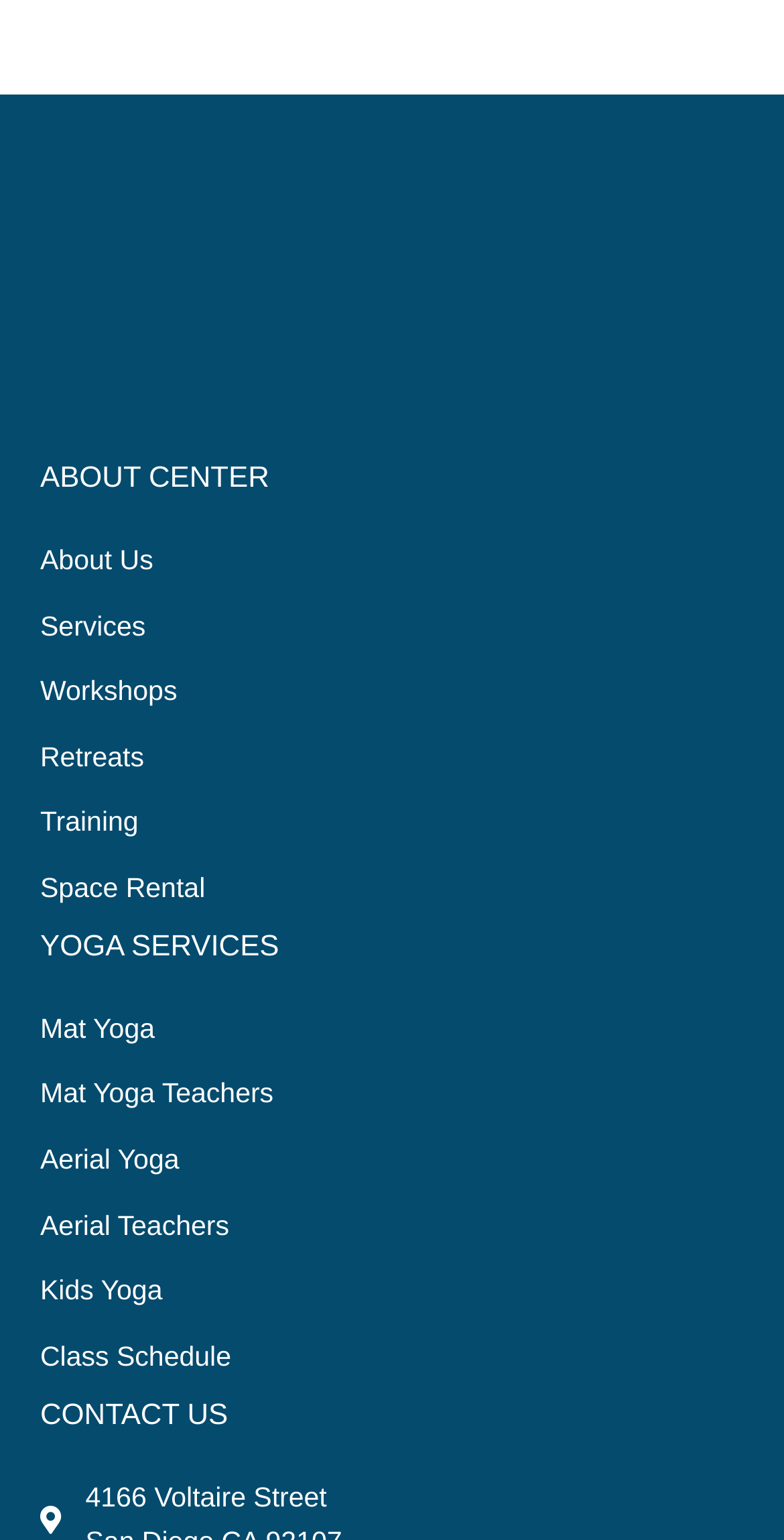What is the first service listed?
Answer the question using a single word or phrase, according to the image.

About Us